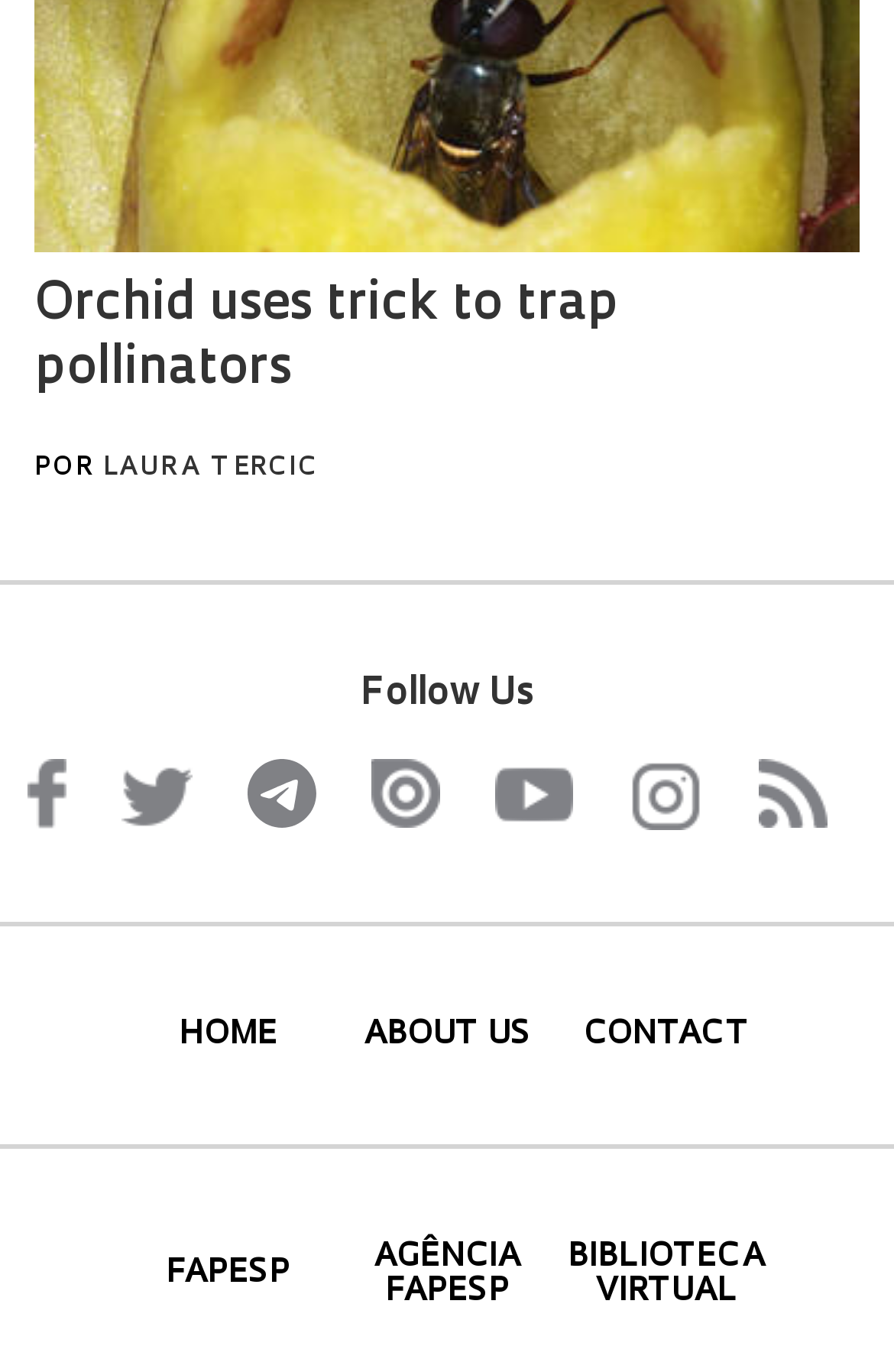Find the bounding box coordinates for the area that must be clicked to perform this action: "Visit FAPESP website".

[0.135, 0.916, 0.375, 0.941]